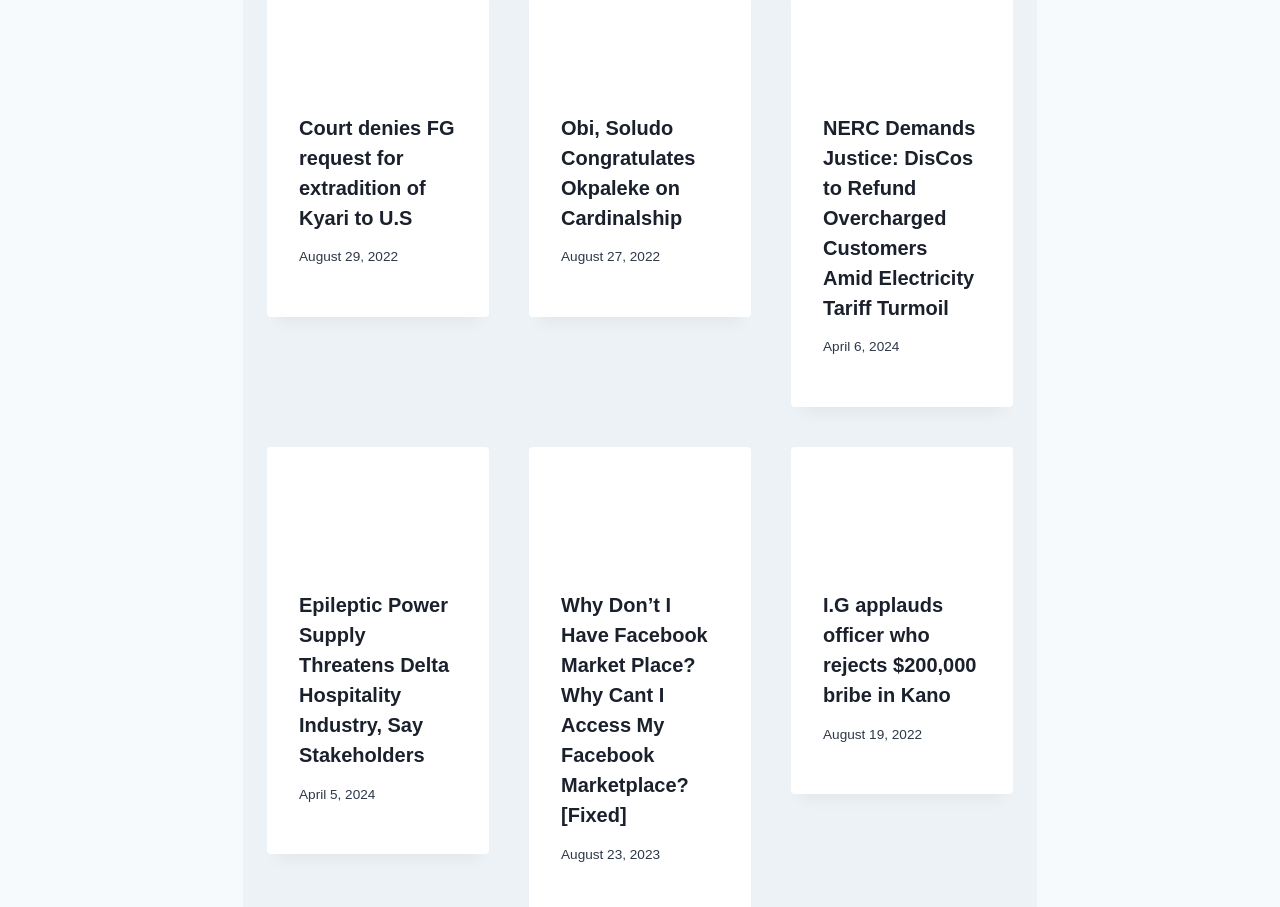Can you pinpoint the bounding box coordinates for the clickable element required for this instruction: "Read more about NERC Demands Justice: DisCos to Refund Overcharged Customers Amid Electricity Tariff Turmoil"? The coordinates should be four float numbers between 0 and 1, i.e., [left, top, right, bottom].

[0.643, 0.129, 0.762, 0.351]